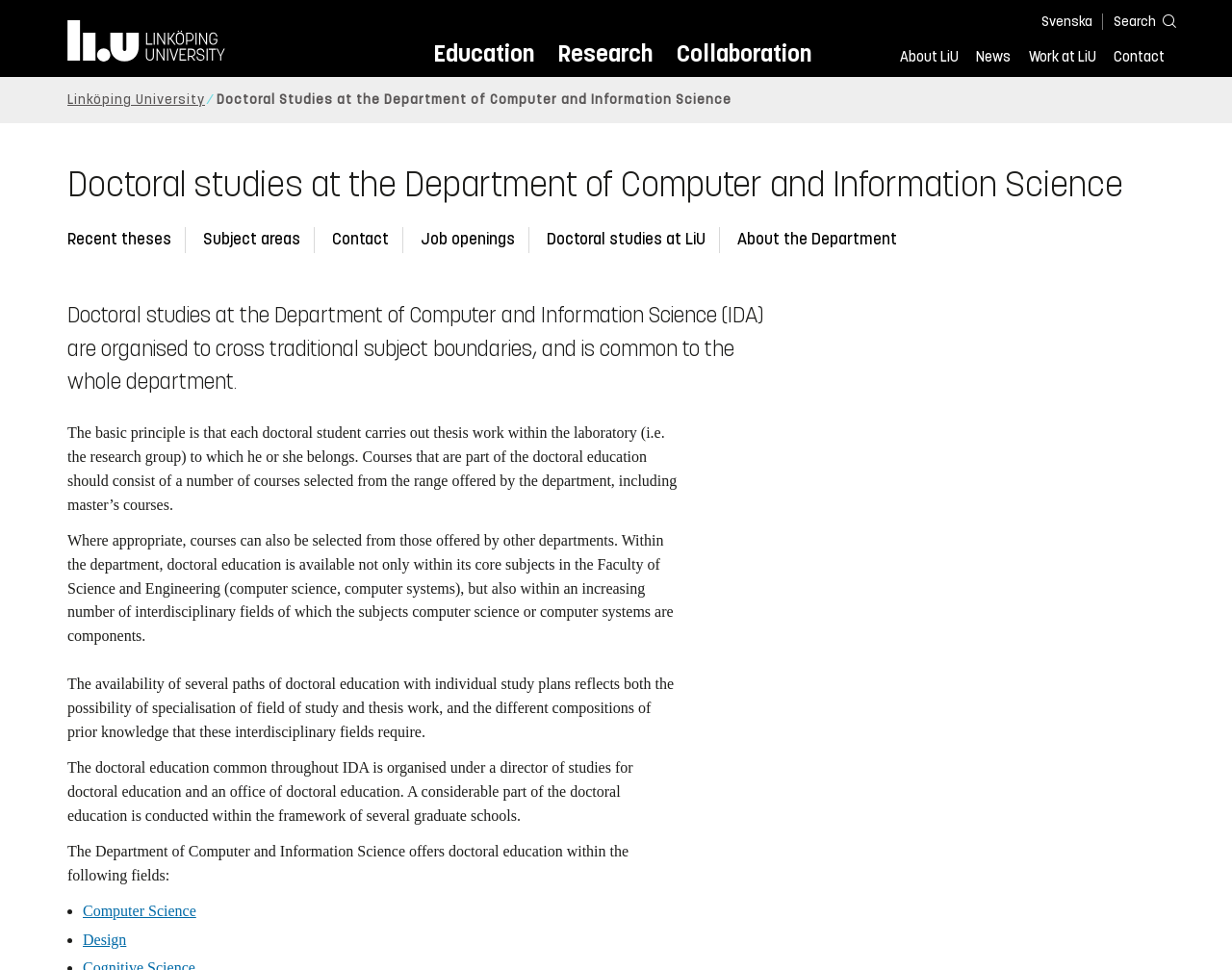Reply to the question with a brief word or phrase: What are the fields of study offered by the Department of Computer and Information Science?

Computer Science, Design